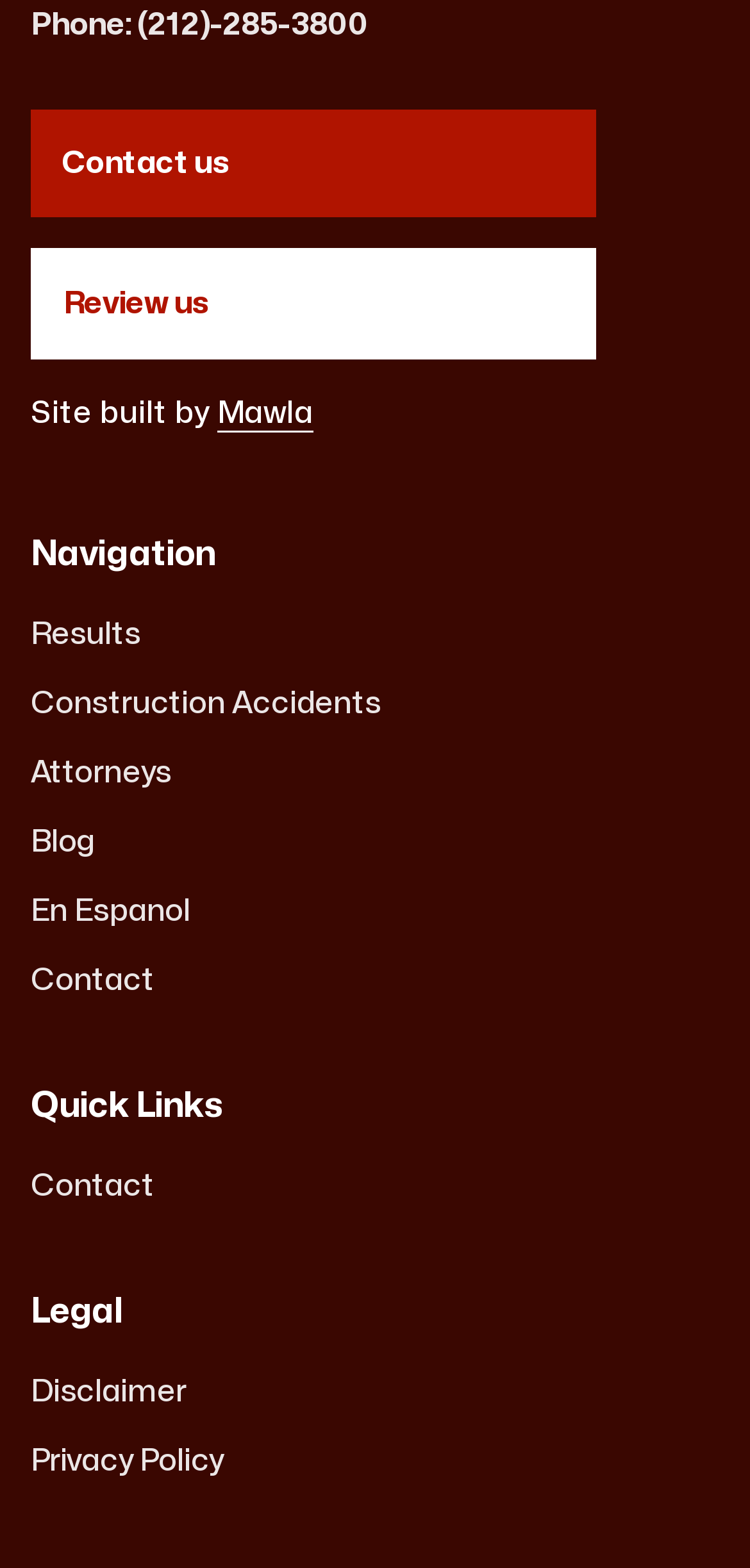Provide a brief response to the question using a single word or phrase: 
How many links are under the 'Quick Links' section?

1